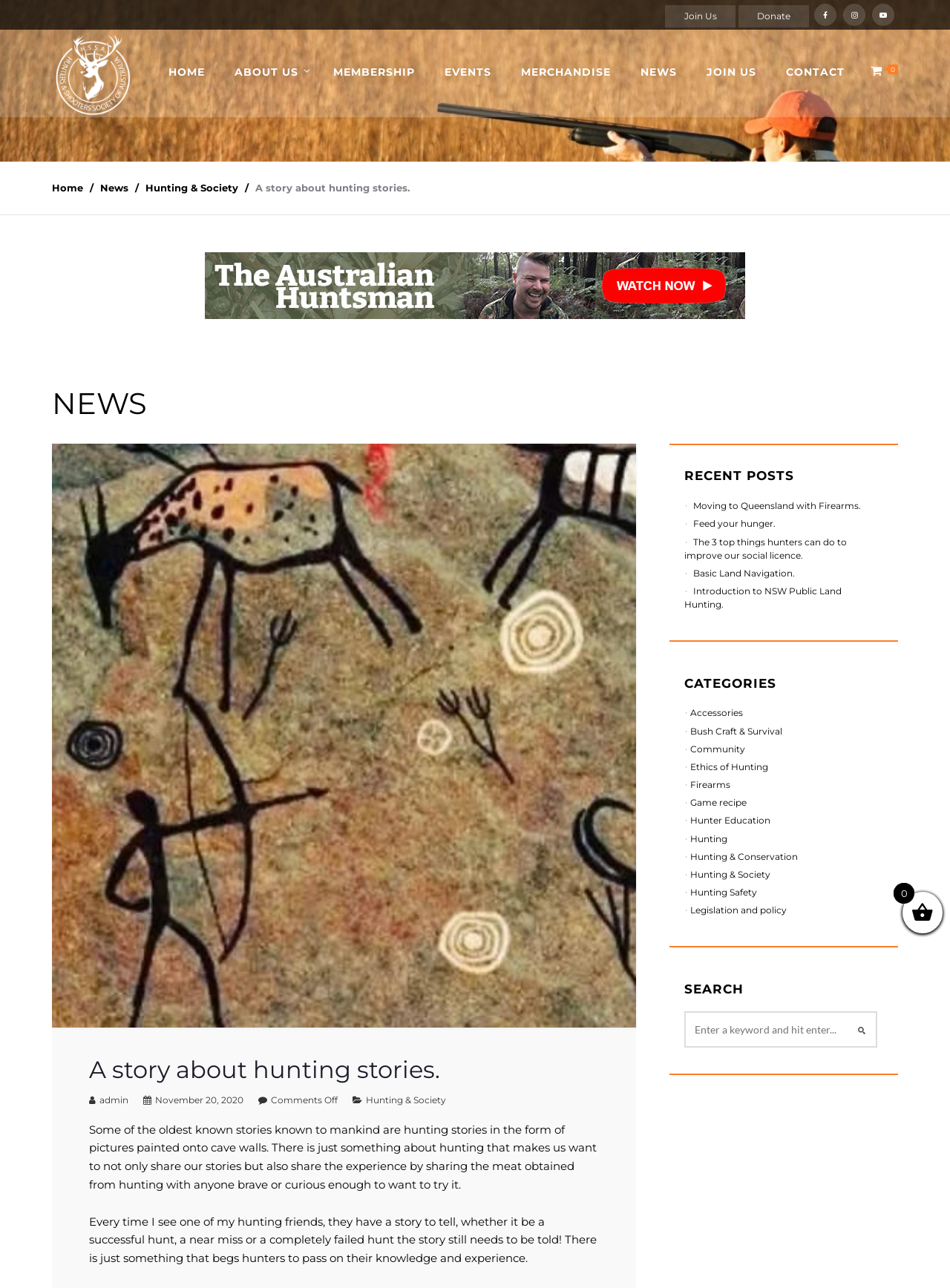Please specify the bounding box coordinates of the element that should be clicked to execute the given instruction: 'Read the 'Hunting & Society' article'. Ensure the coordinates are four float numbers between 0 and 1, expressed as [left, top, right, bottom].

[0.385, 0.85, 0.47, 0.858]